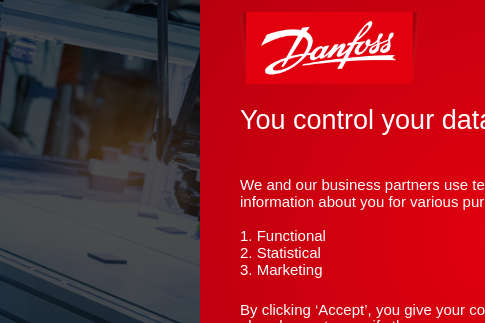What is the name of the servo drive system? Using the information from the screenshot, answer with a single word or phrase.

VLT FlexMotion